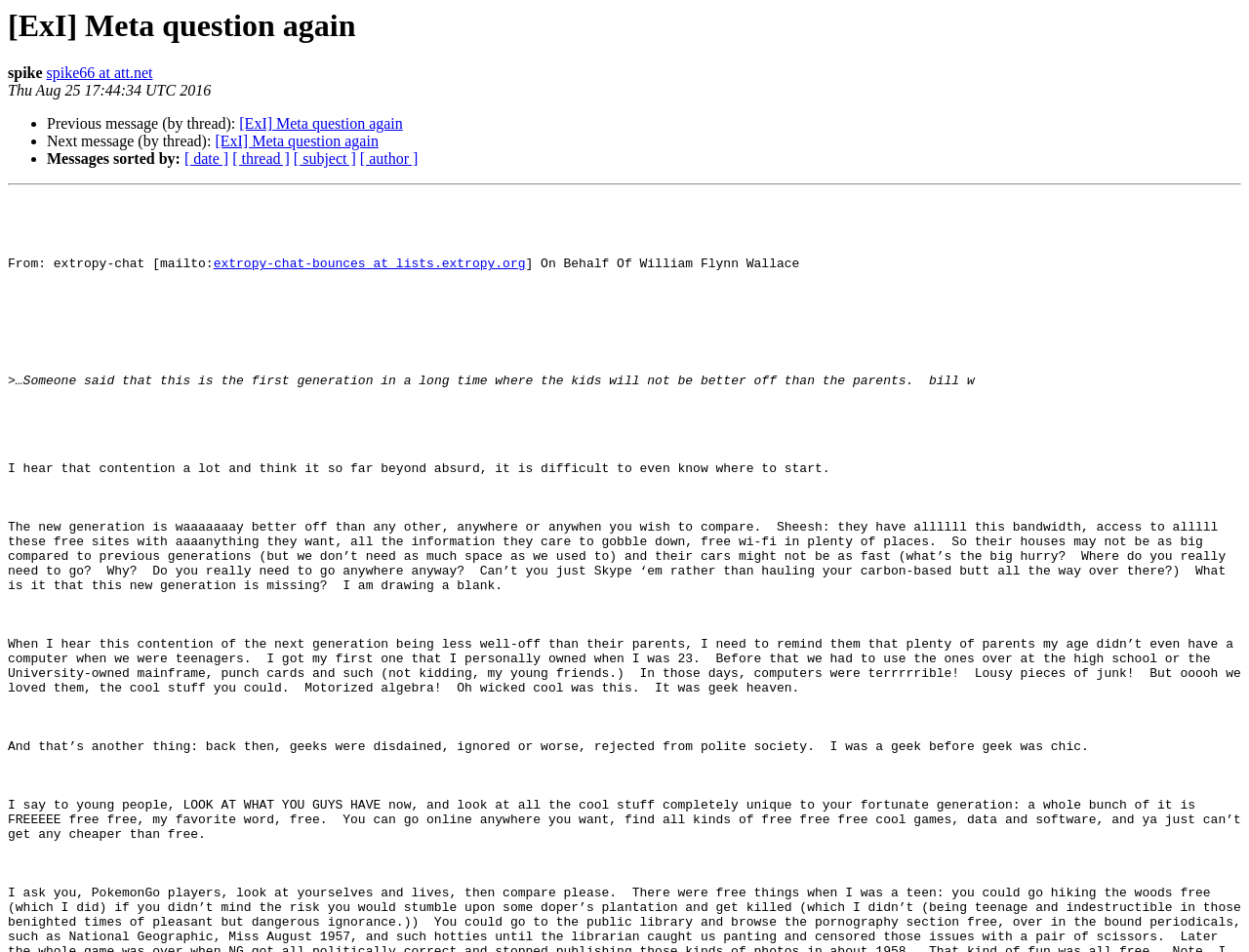Please find the bounding box coordinates of the section that needs to be clicked to achieve this instruction: "Sort messages by thread".

[0.186, 0.158, 0.232, 0.176]